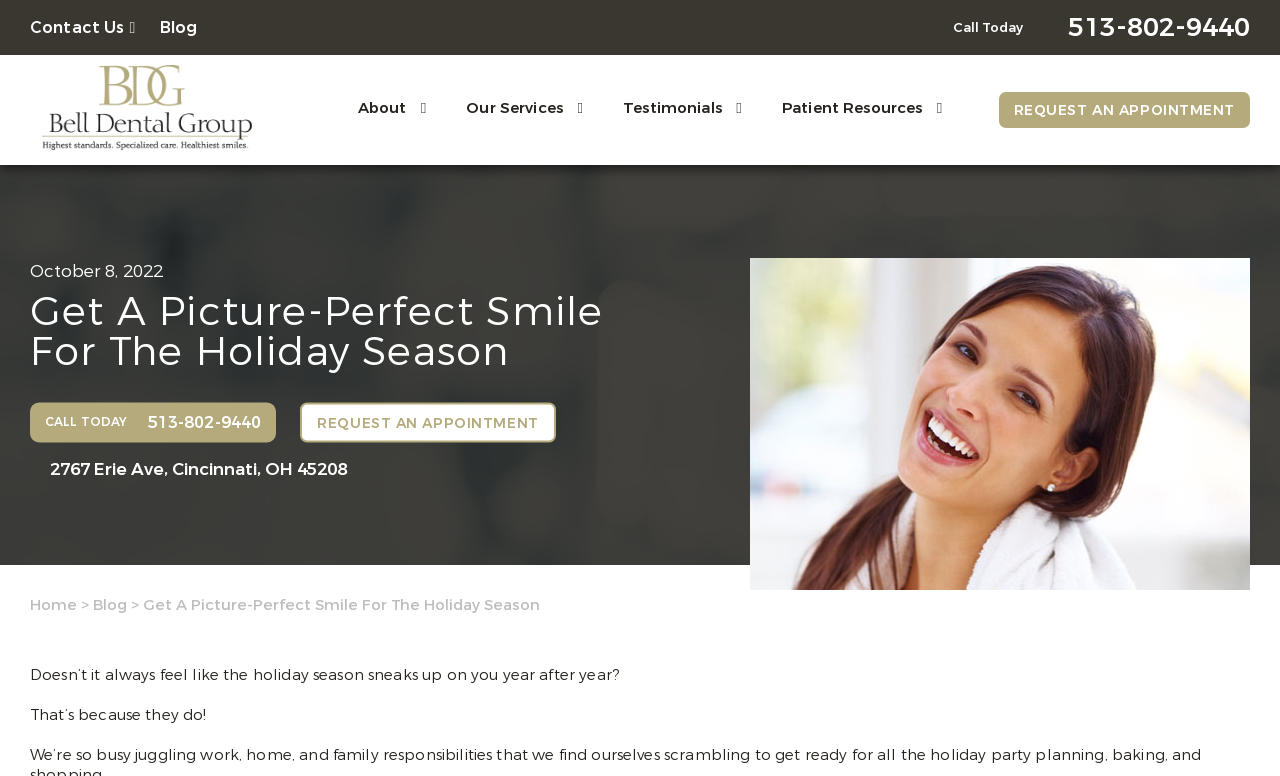Please provide the bounding box coordinates in the format (top-left x, top-left y, bottom-right x, bottom-right y). Remember, all values are floating point numbers between 0 and 1. What is the bounding box coordinate of the region described as: Contact Us

[0.023, 0.021, 0.106, 0.048]